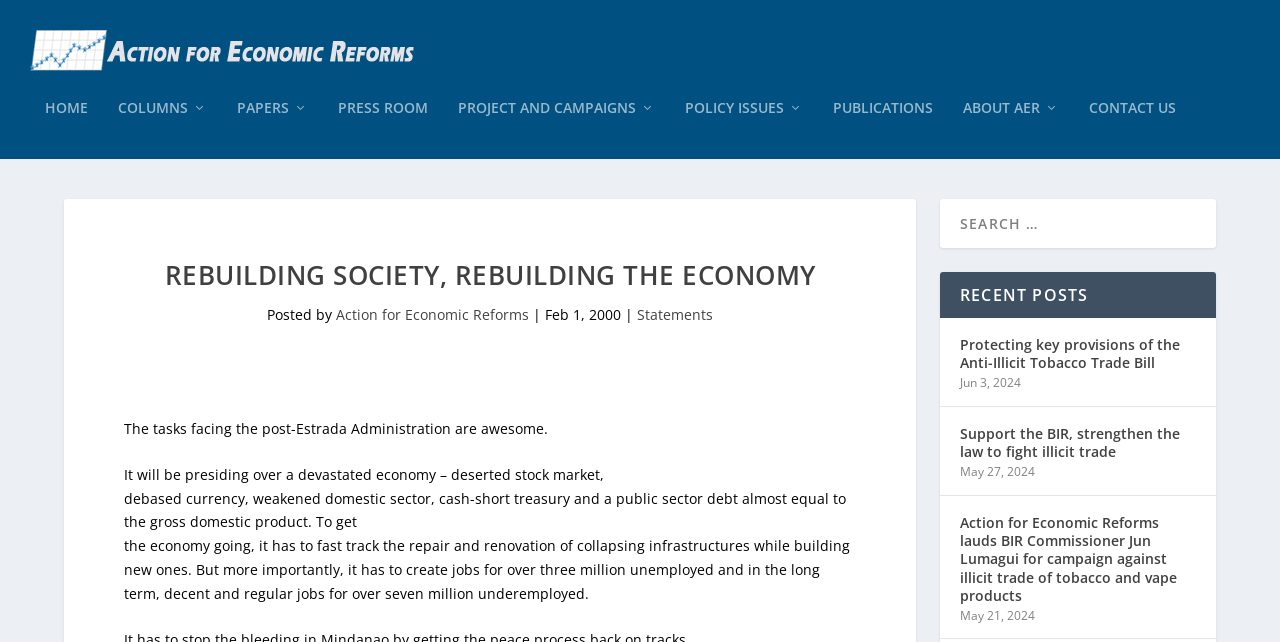Your task is to find and give the main heading text of the webpage.

REBUILDING SOCIETY, REBUILDING THE ECONOMY